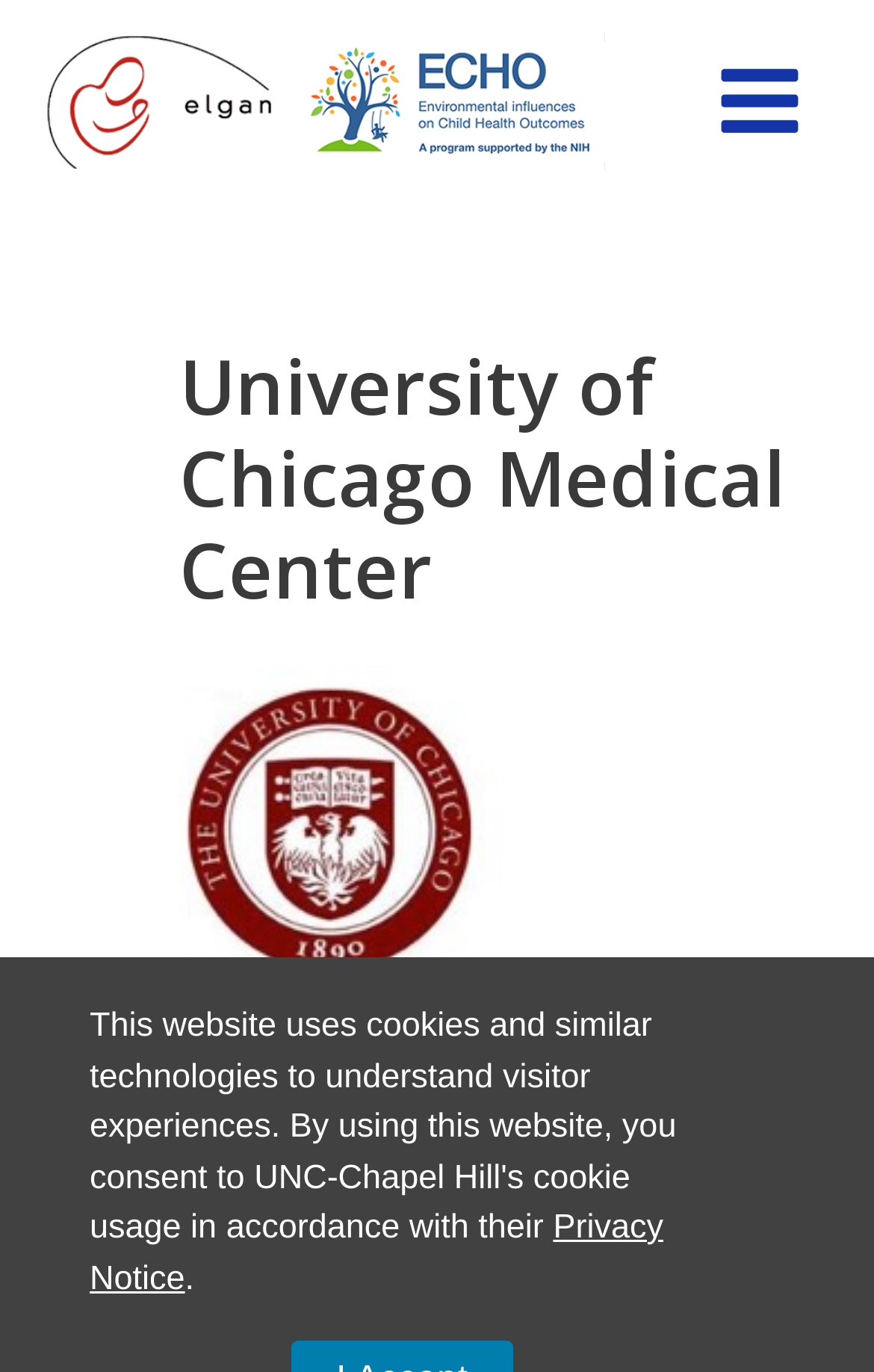Explain in detail what you observe on this webpage.

The webpage is about the University of Chicago Medical Center, specifically the ELGAN program. At the top left, there is a link to "ELGAN ECHO" accompanied by an image with the same name. Below the link, there is a button labeled "Main Menu" that is not expanded. 

To the right of the "Main Menu" button, there is a section that appears to be a header. It contains a heading that reads "University of Chicago Medical Center" and an image of the university's logo. Below the heading, there is a figure that contains another image related to the university. 

Further down, there is a heading that welcomes users to the University of Chicago Medical Center. At the bottom left, there is a link to the "Privacy Notice" and a small static text element containing a period.